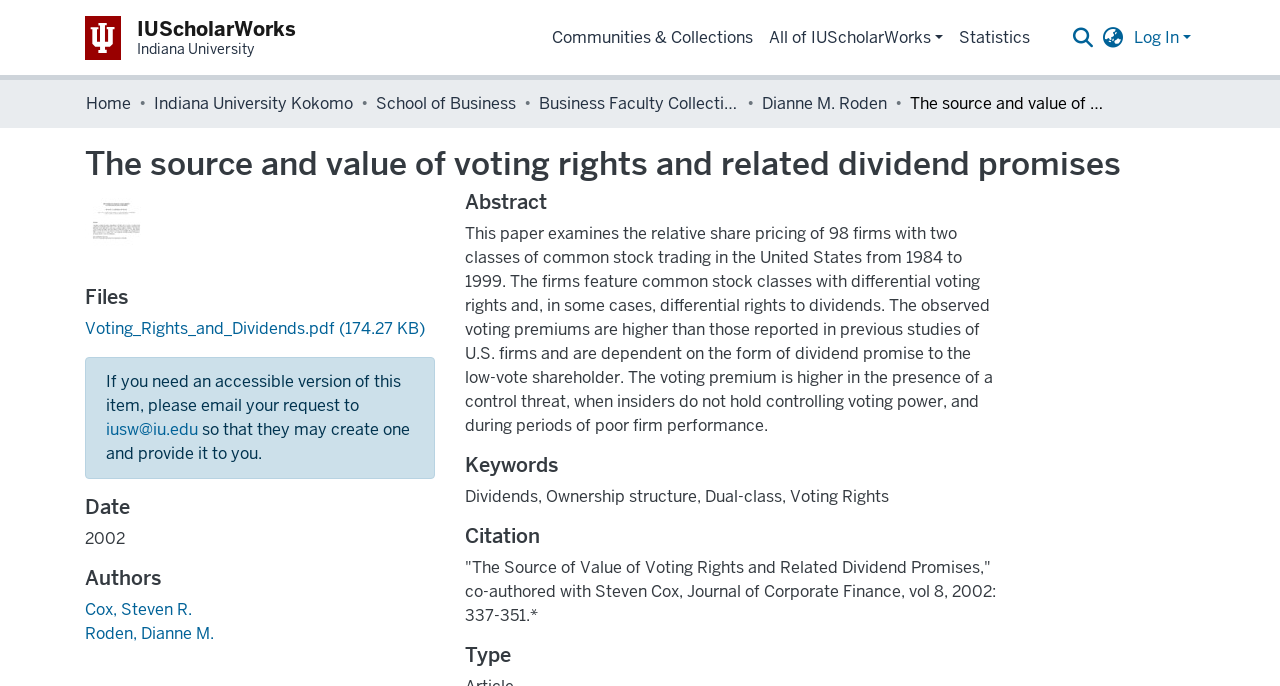Refer to the screenshot and answer the following question in detail:
What is the file format of the downloadable file?

I found the answer by looking at the 'Files' section of the webpage, where it lists the downloadable file. The file name ends with '.pdf', which indicates that the file format is PDF.